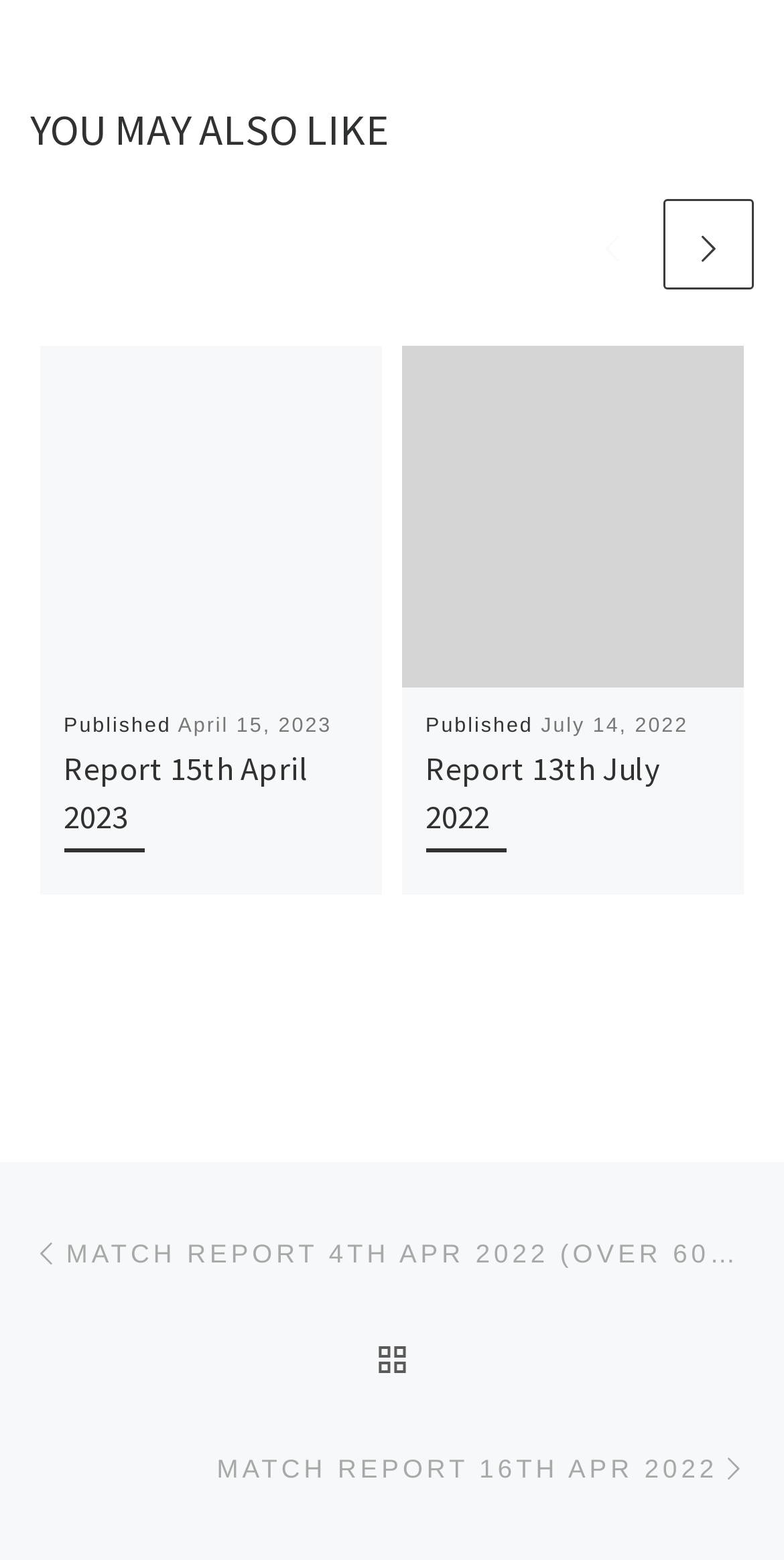Determine the bounding box coordinates of the region to click in order to accomplish the following instruction: "View MATCH REPORT 16TH APR 2022". Provide the coordinates as four float numbers between 0 and 1, specifically [left, top, right, bottom].

[0.276, 0.906, 0.962, 0.975]